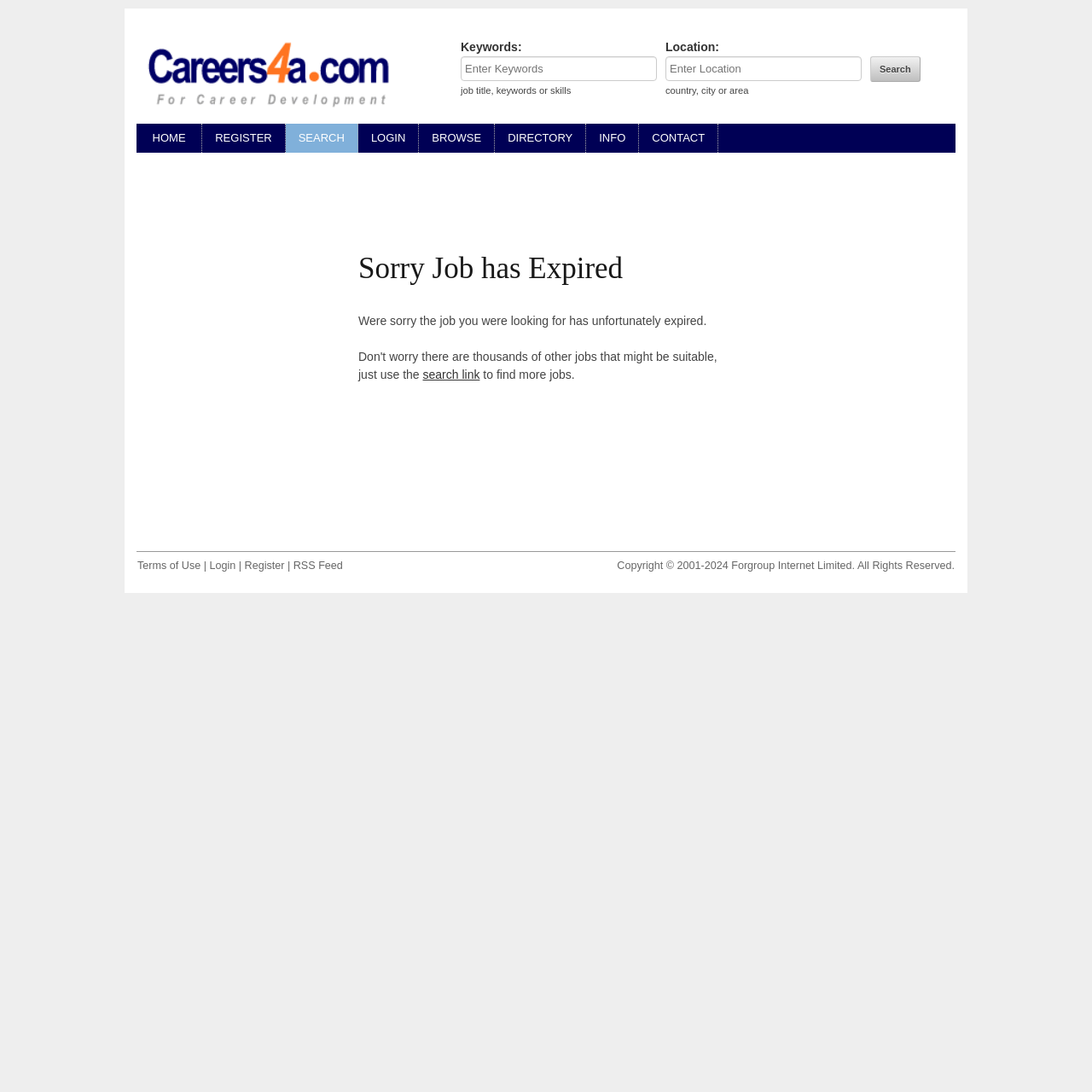Utilize the information from the image to answer the question in detail:
What is the copyright information at the bottom of the webpage?

The copyright information at the bottom of the webpage states 'Copyright 2001-2024 Forgroup Internet Limited. All Rights Reserved', indicating that the webpage is owned by Forgroup Internet Limited and is protected by copyright.